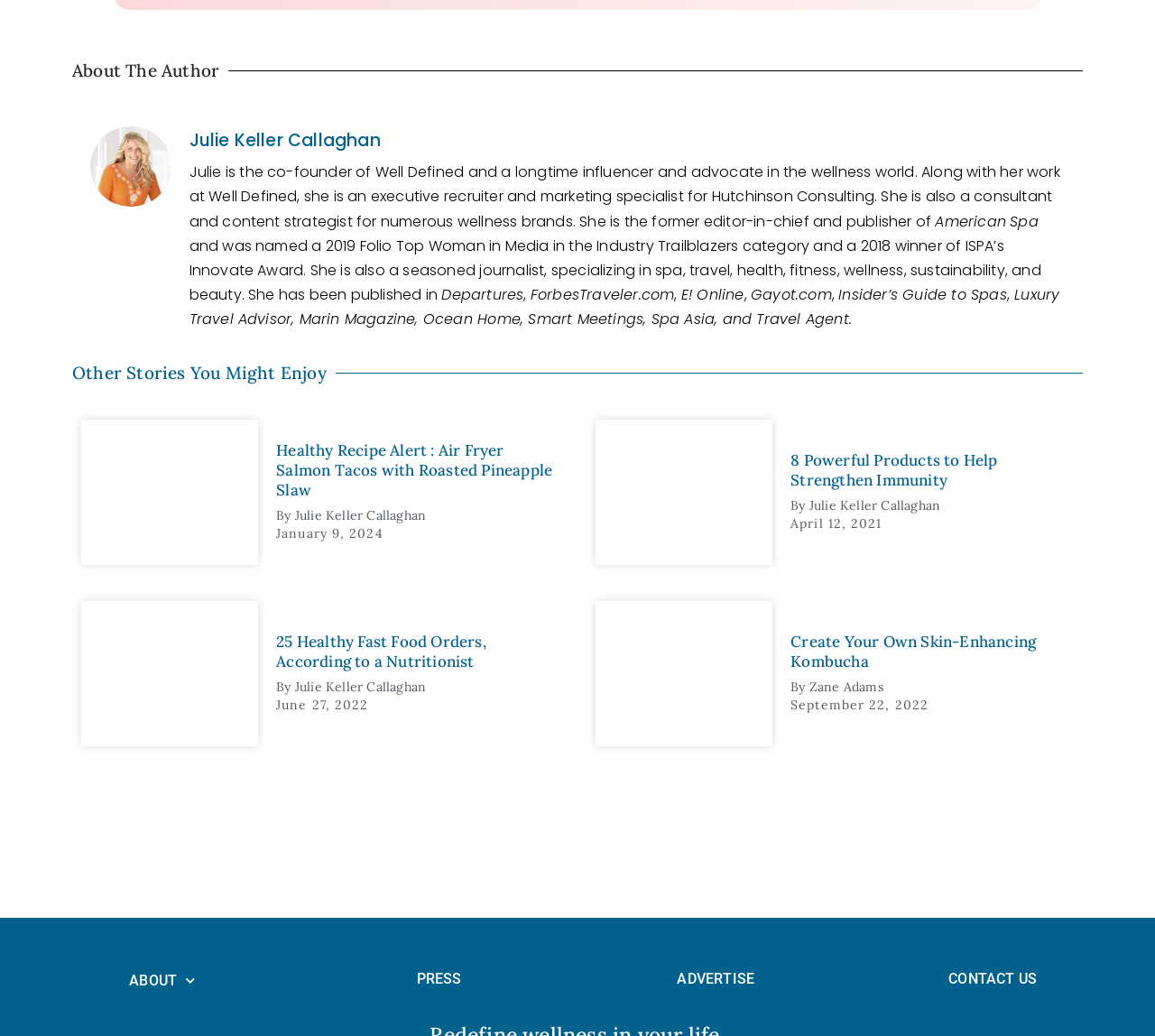Provide a brief response to the question using a single word or phrase: 
What is the category of the award Julie Keller Callaghan won in 2019?

Industry Trailblazers